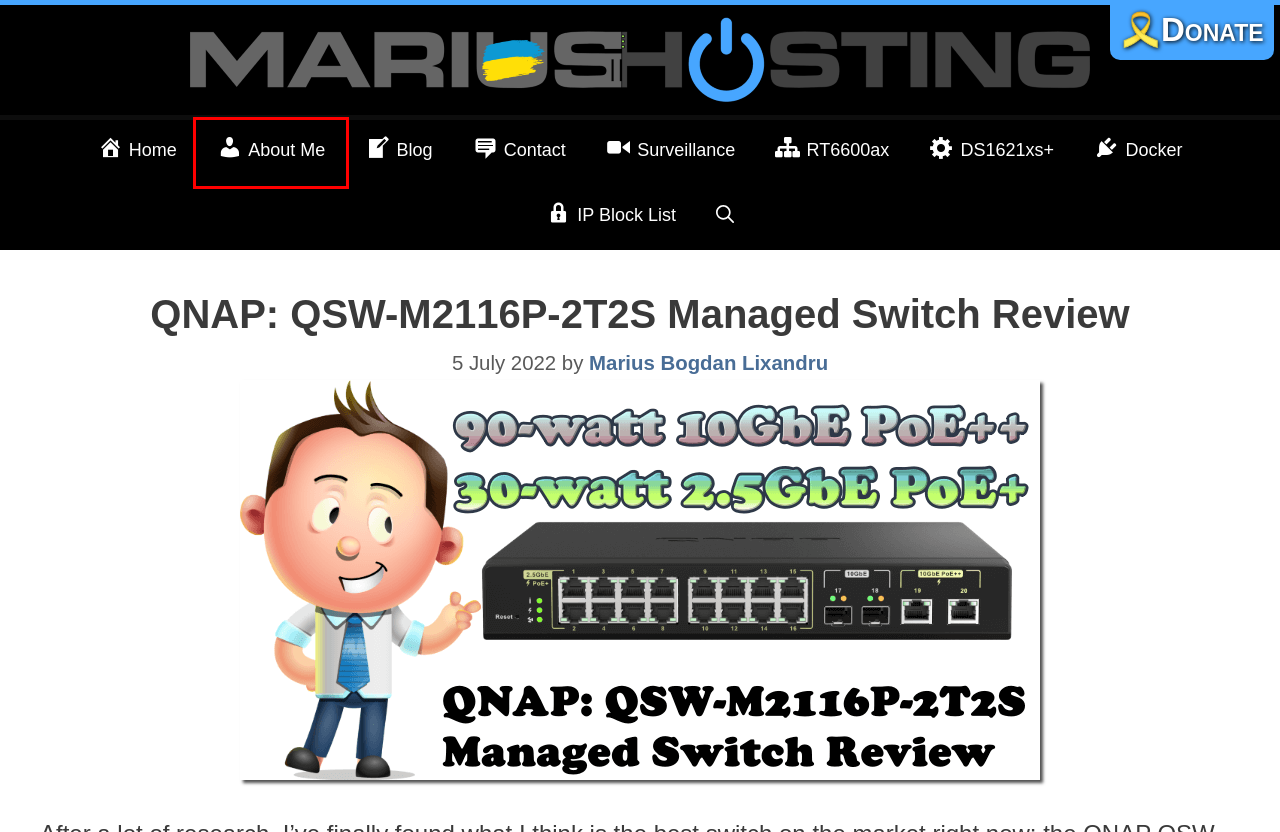You have been given a screenshot of a webpage, where a red bounding box surrounds a UI element. Identify the best matching webpage description for the page that loads after the element in the bounding box is clicked. Options include:
A. Marius Hosting – Trustworthy expert guide to your Synology NAS.
B. Marius Bogdan Lixandru – Marius Hosting
C. IP Block List – Marius Hosting
D. About Me – Marius Hosting
E. Contact – Marius Hosting
F. Memos
G. Docker – Marius Hosting
H. RT6600ax – Marius Hosting

D